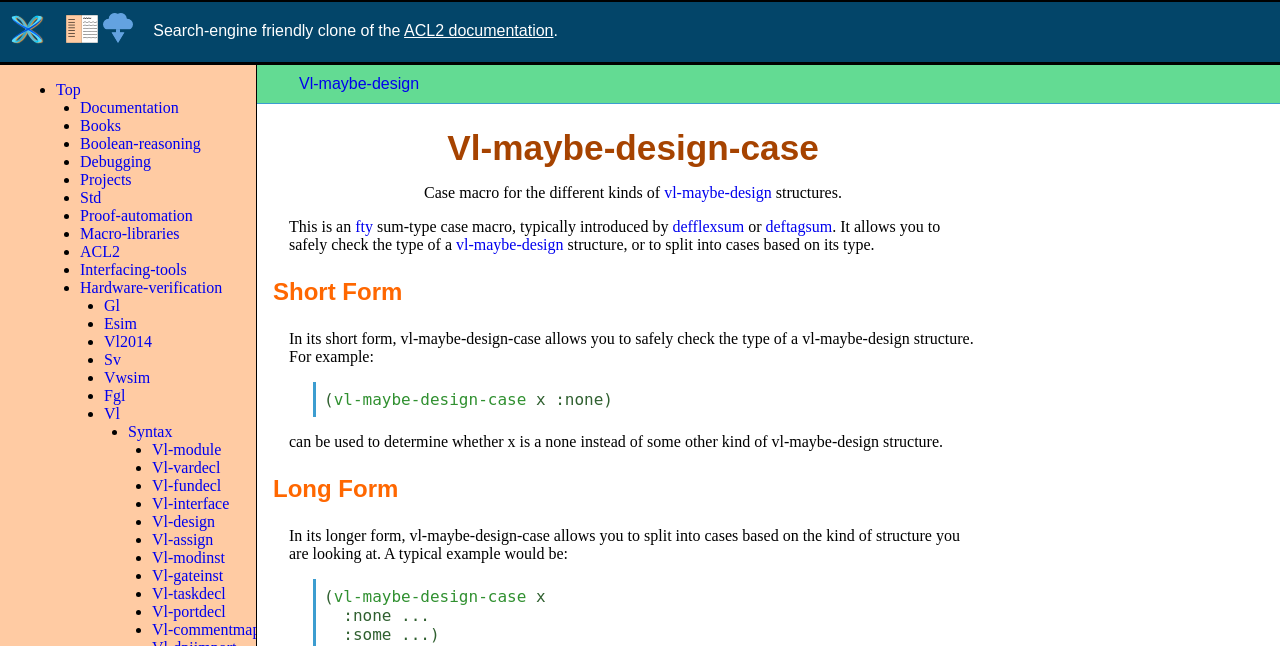Pinpoint the bounding box coordinates of the element that must be clicked to accomplish the following instruction: "View the 'Vl-maybe-design' case". The coordinates should be in the format of four float numbers between 0 and 1, i.e., [left, top, right, bottom].

[0.221, 0.111, 0.34, 0.147]